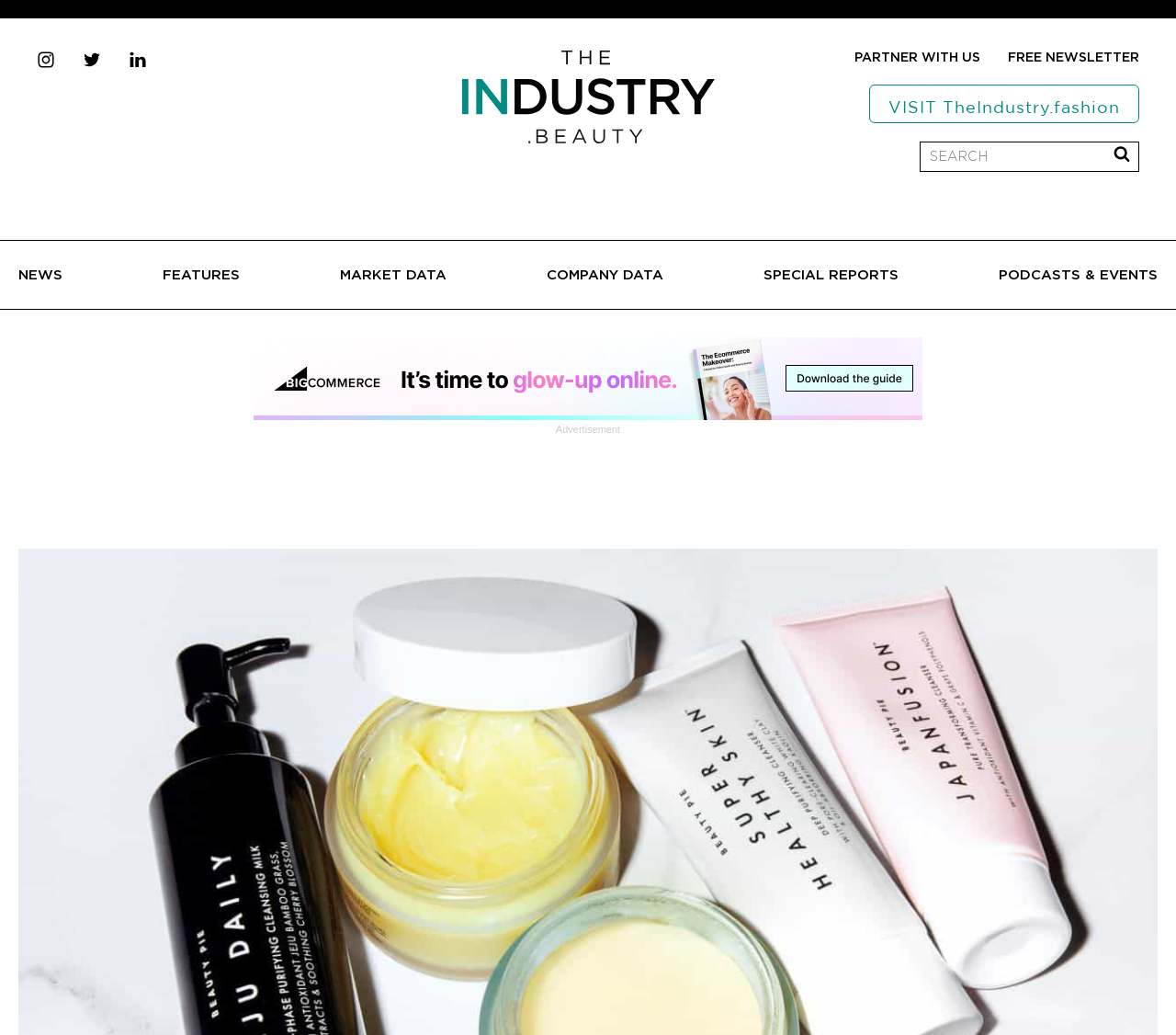Use a single word or phrase to answer the question:
What is the relationship between TheIndustry.beauty and TheIndustry.fashion?

Sister websites